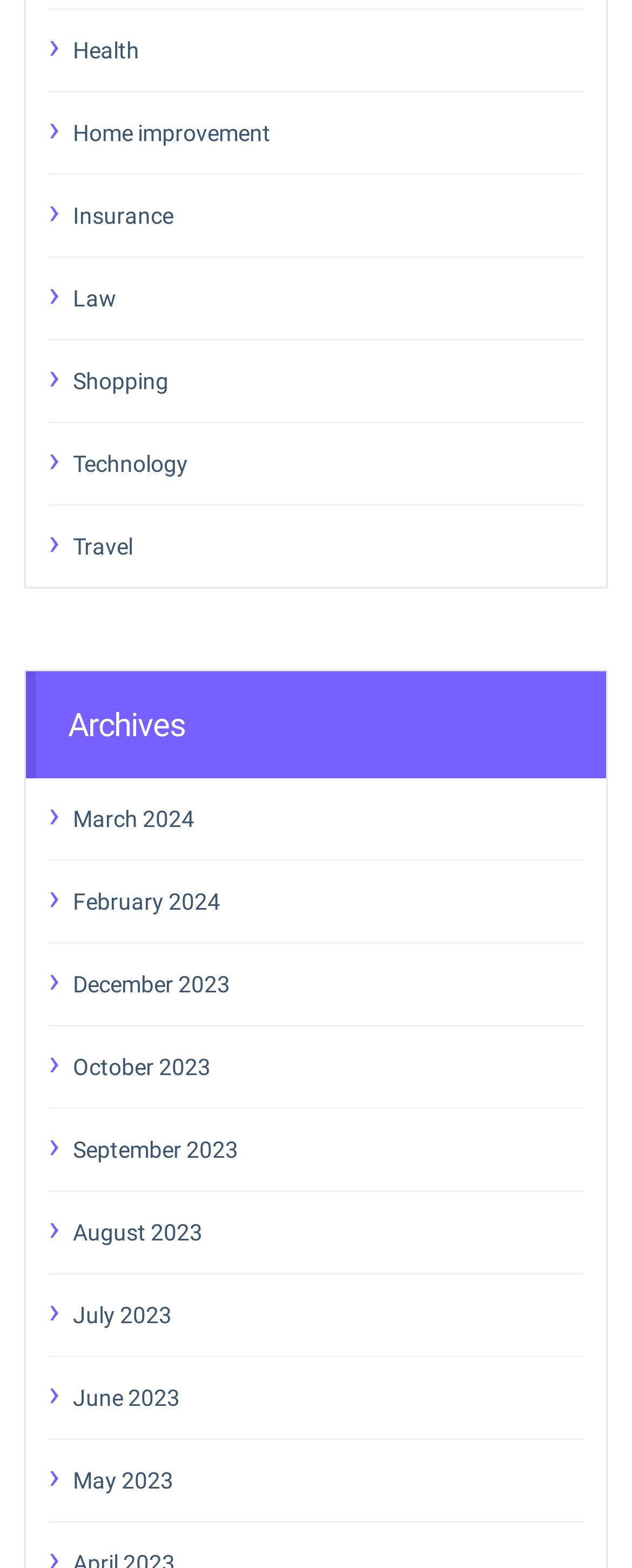Specify the bounding box coordinates of the area that needs to be clicked to achieve the following instruction: "Browse June 2023".

[0.115, 0.878, 0.923, 0.904]